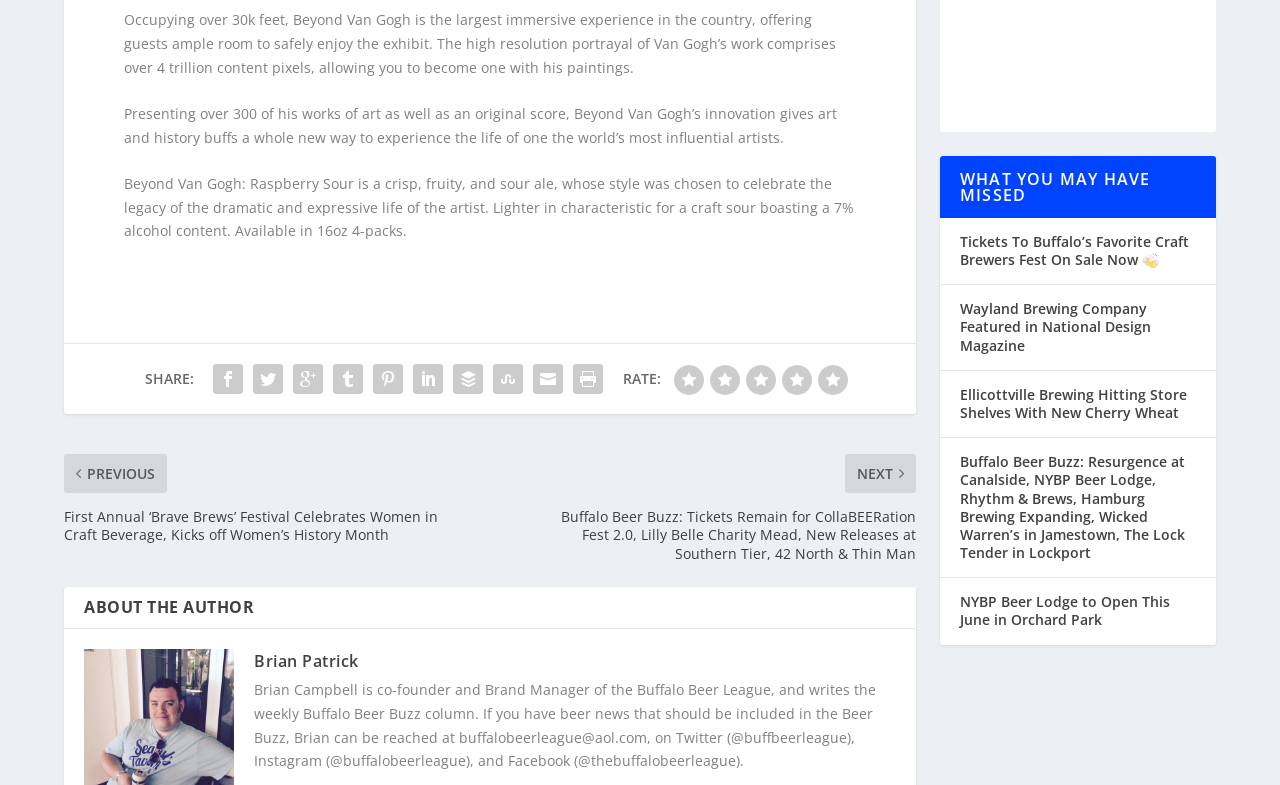Given the description: "Brian Patrick", determine the bounding box coordinates of the UI element. The coordinates should be formatted as four float numbers between 0 and 1, [left, top, right, bottom].

[0.198, 0.828, 0.28, 0.856]